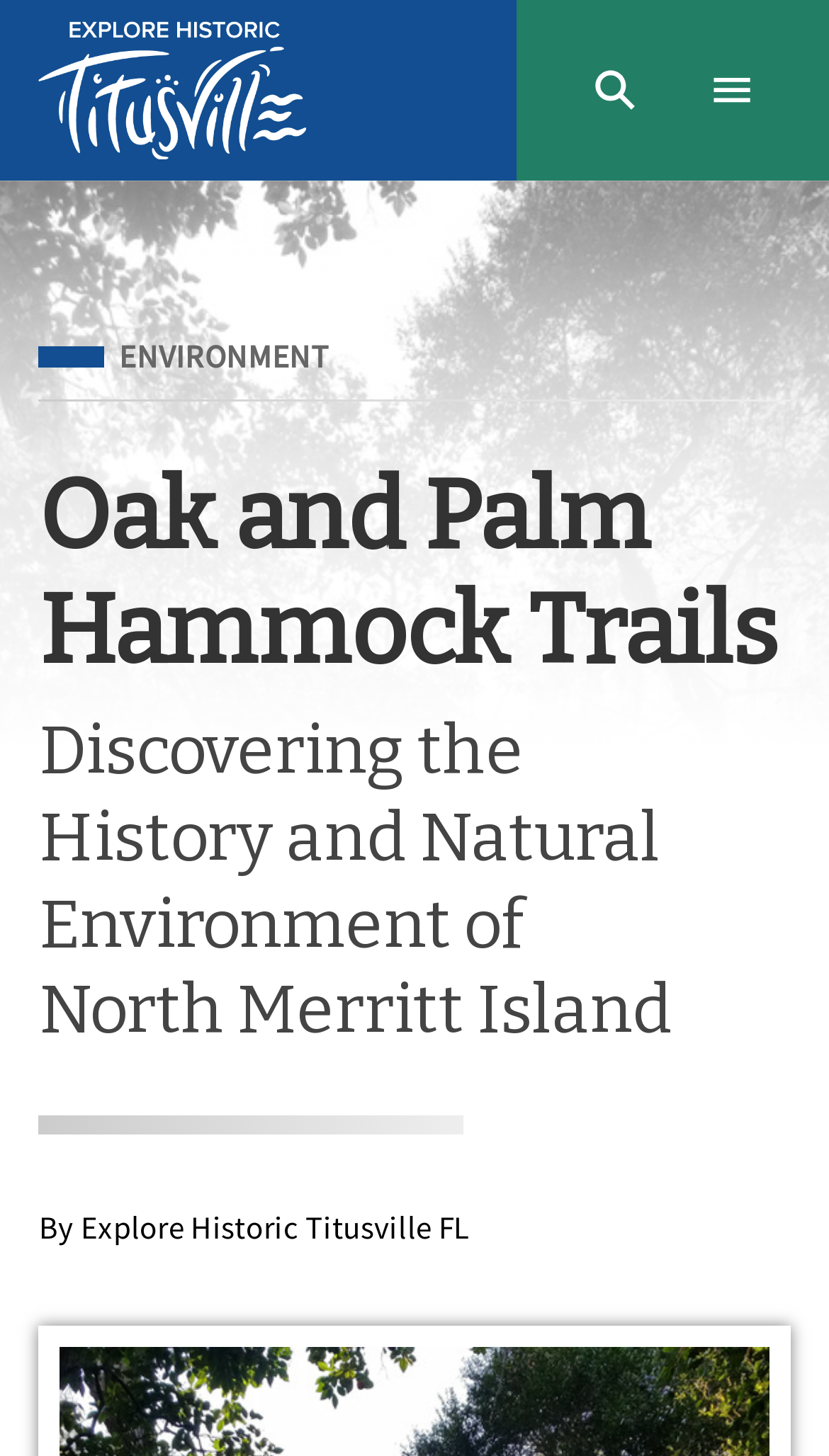Using the image as a reference, answer the following question in as much detail as possible:
What is the category of the webpage's content?

I found the answer by looking at the link element within the navigation menu, which says 'ENVIRONMENT'. This suggests that the content of the webpage is categorized under this topic.